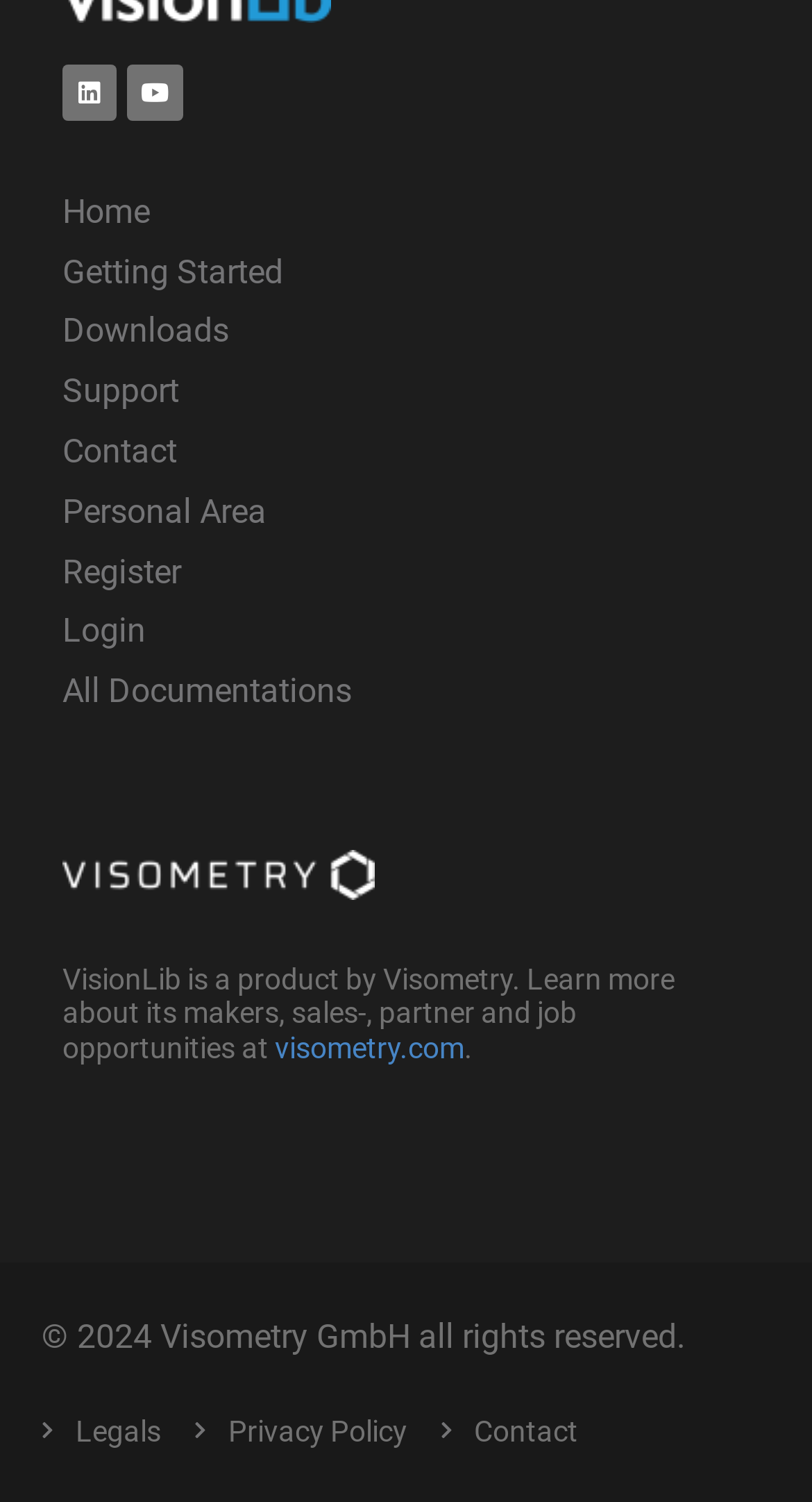Locate the coordinates of the bounding box for the clickable region that fulfills this instruction: "View All Documentations".

[0.077, 0.441, 0.923, 0.481]